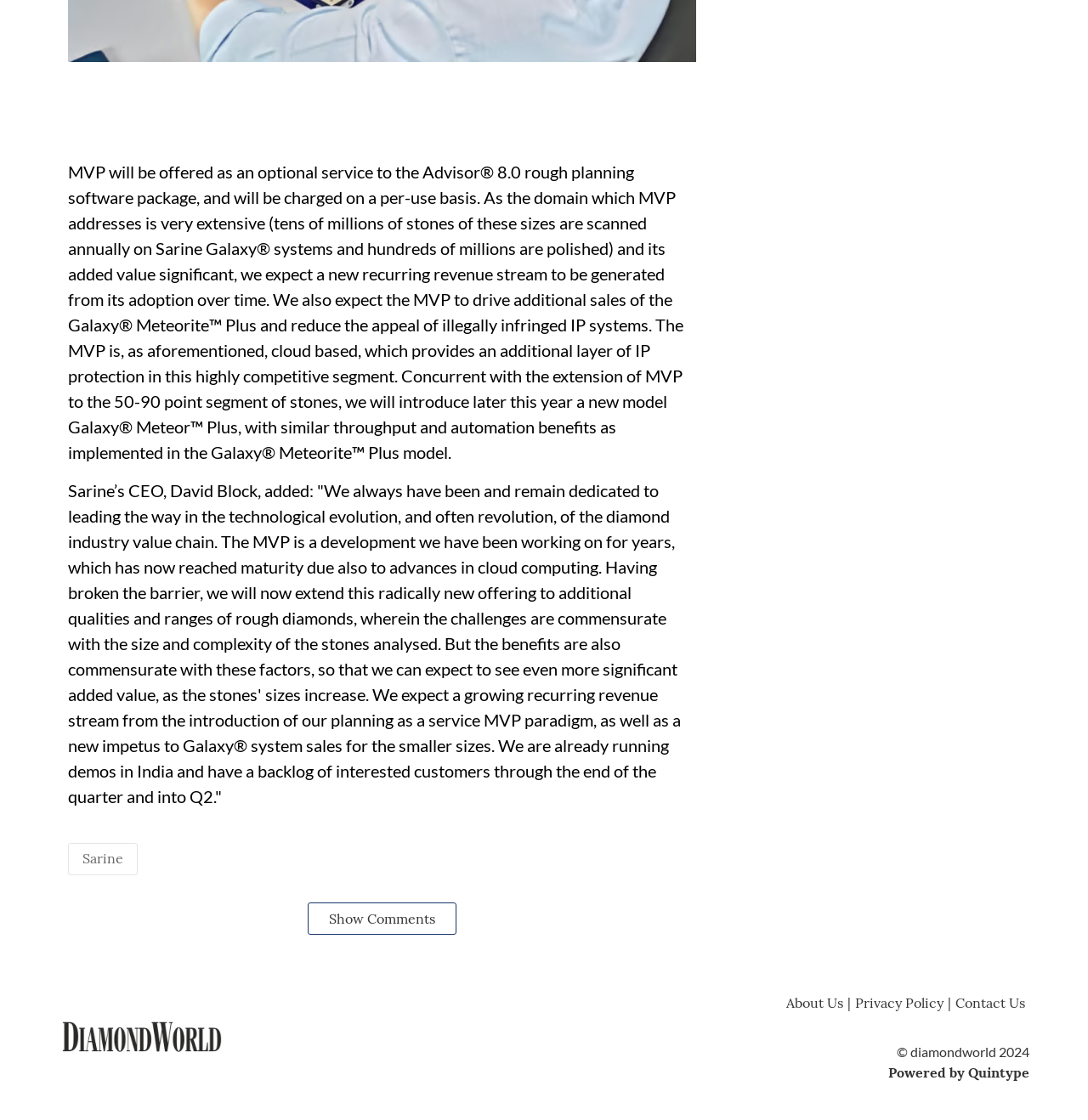What is the name of the CEO mentioned in the article?
Using the visual information, answer the question in a single word or phrase.

David Block